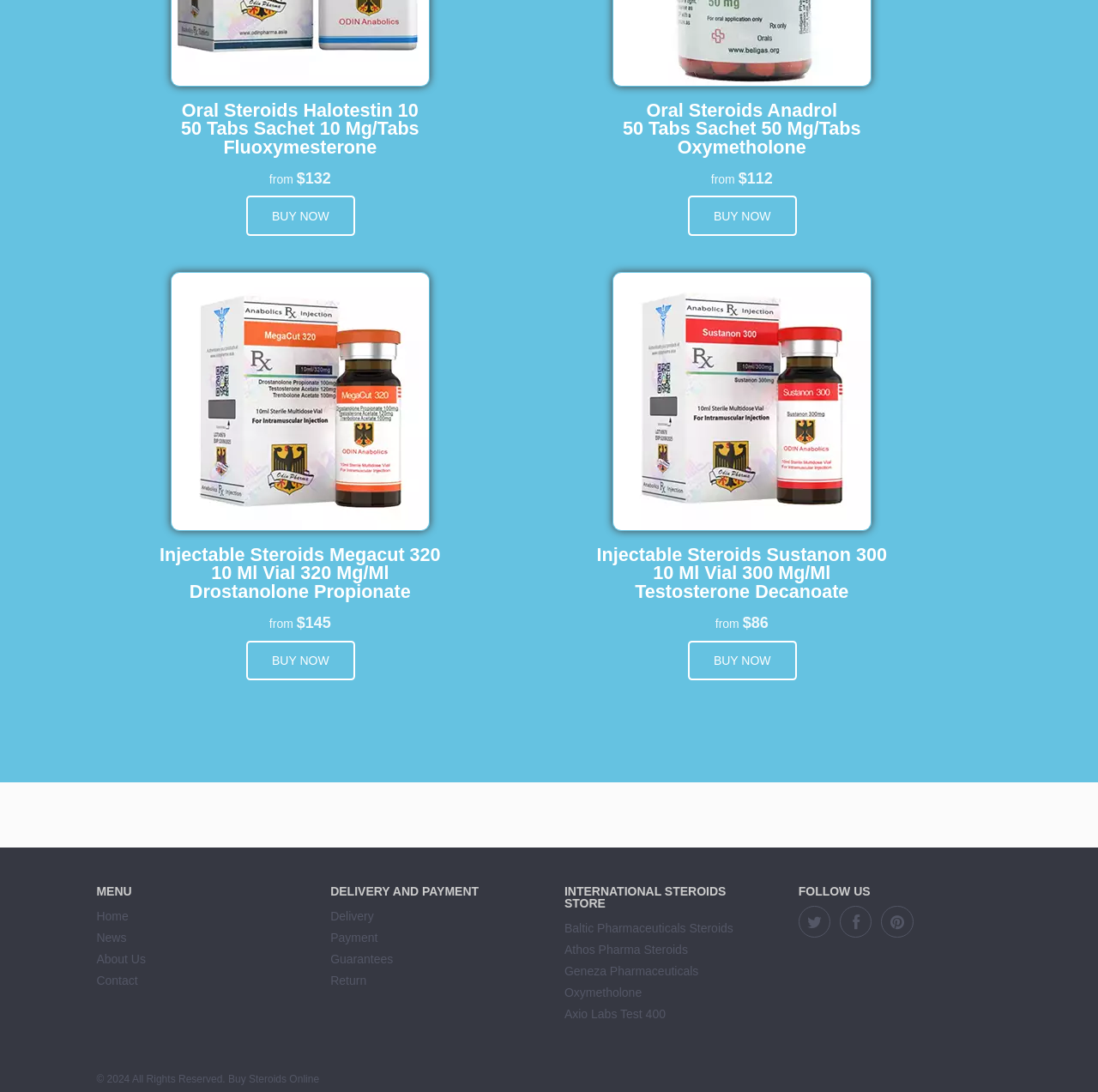Pinpoint the bounding box coordinates of the area that must be clicked to complete this instruction: "Buy Oral Steroids Halotestin 10 50 Tabs Sachet 10 Mg/Tabs Fluoxymesterone".

[0.224, 0.179, 0.323, 0.216]